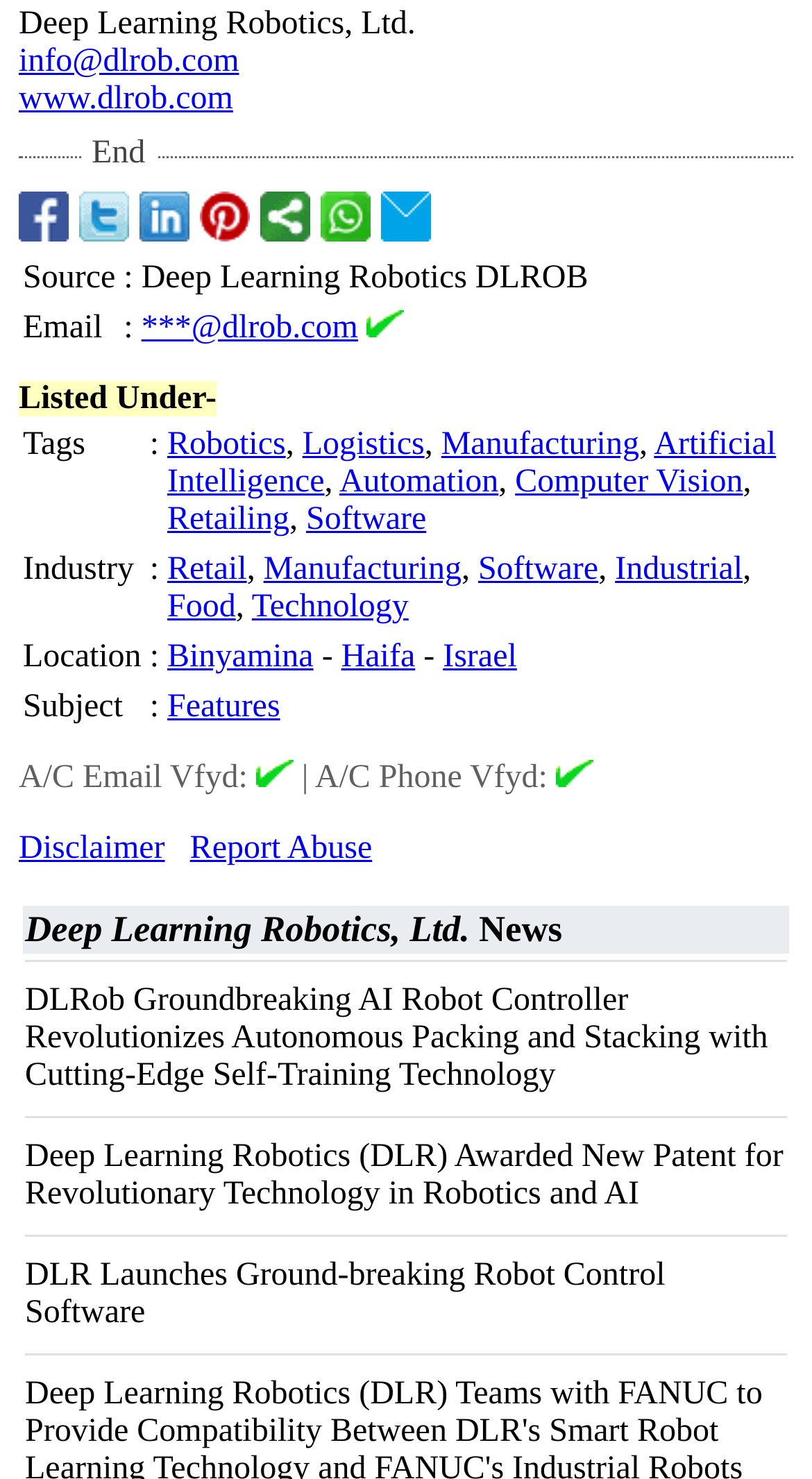What is the email address of the company?
Look at the image and respond with a one-word or short-phrase answer.

***@dlrob.com